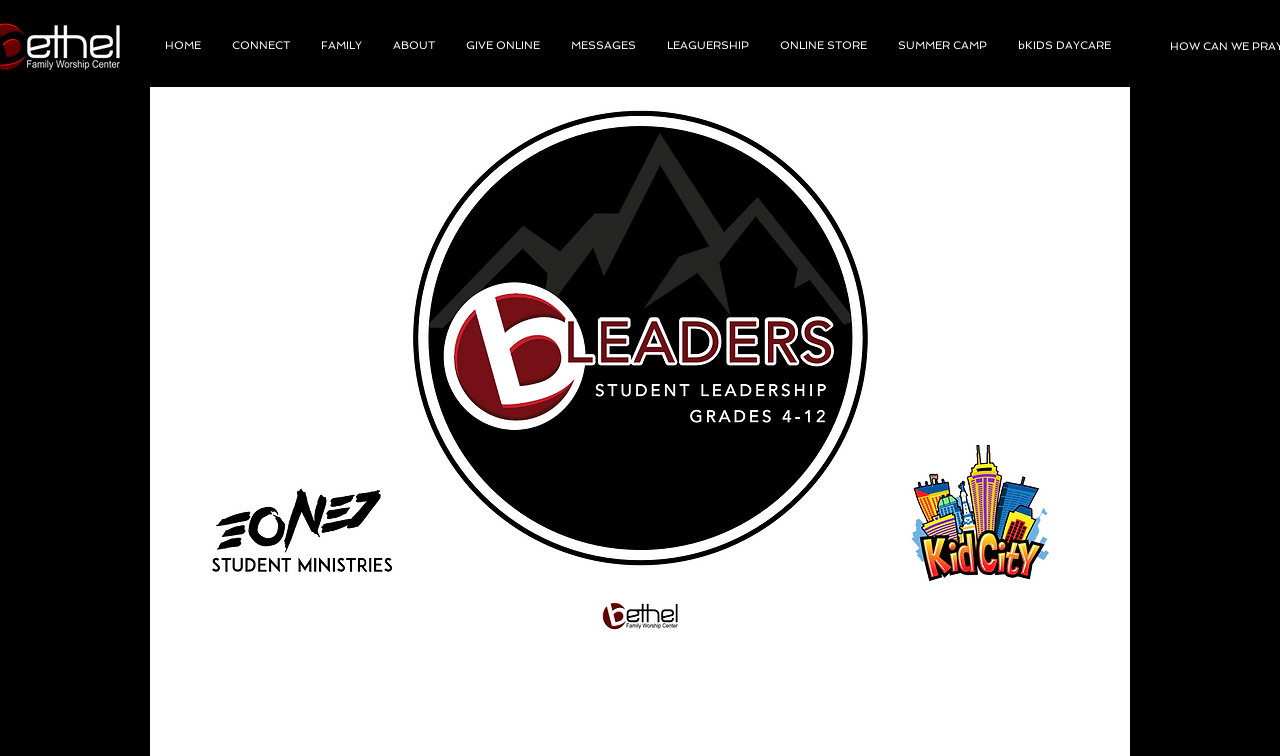How many sections are in the navigation menu?
Using the image as a reference, answer the question in detail.

There is only one section in the navigation menu, which contains all the links. The section is labeled as 'Site' and contains 10 links.